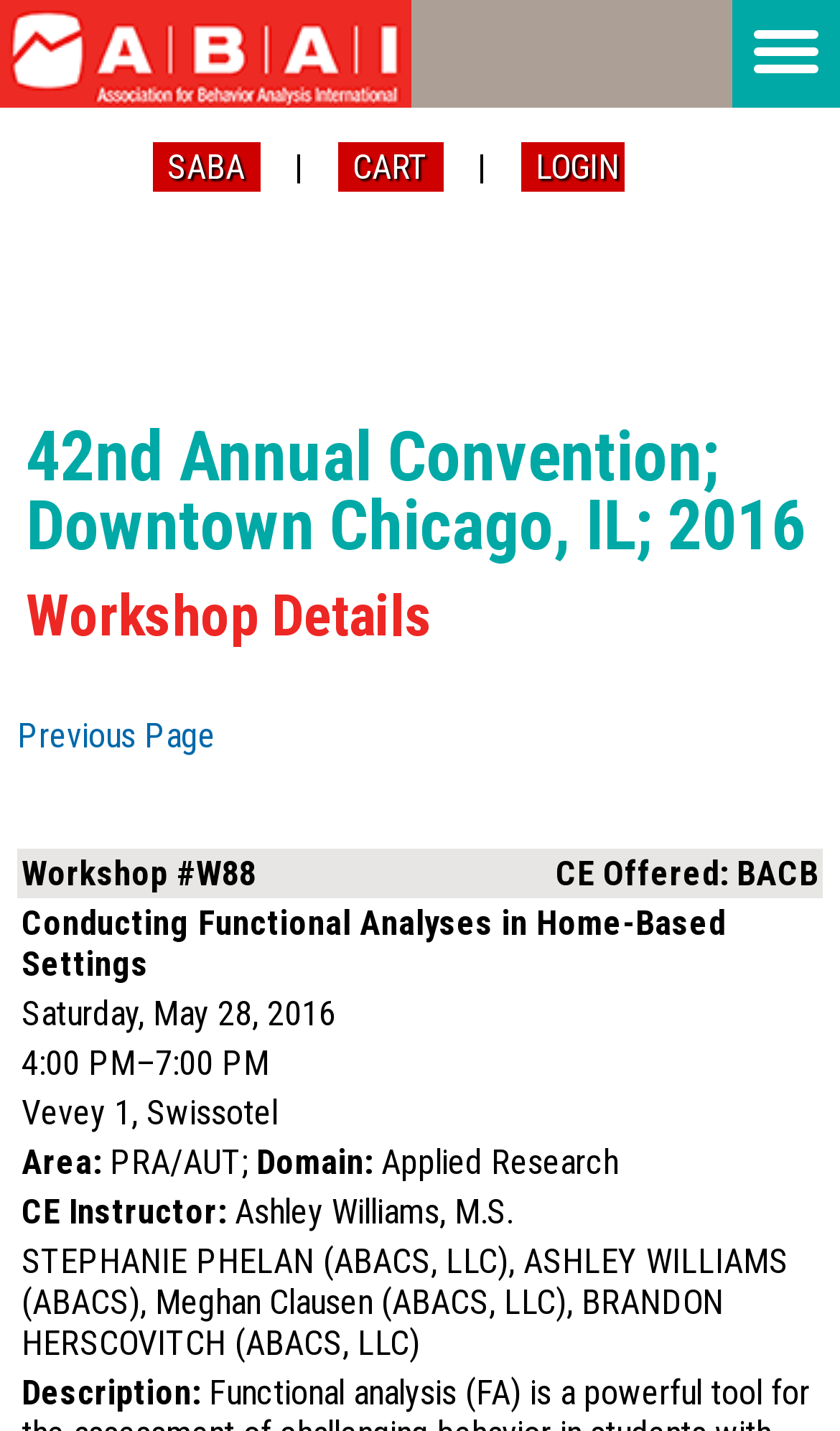What is the location of the workshop?
Based on the image, provide a one-word or brief-phrase response.

Vevey 1, Swissotel